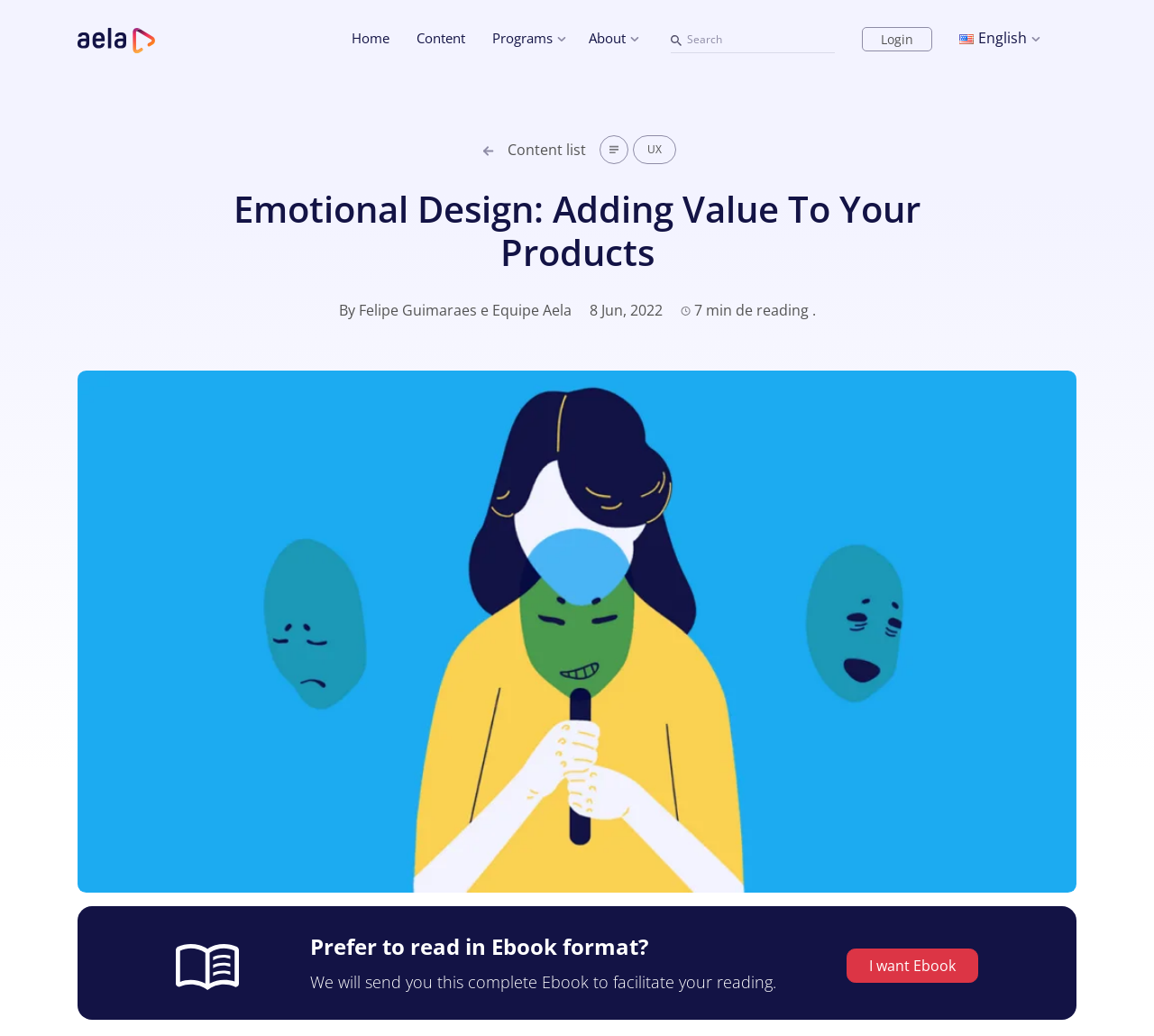Construct a comprehensive description capturing every detail on the webpage.

The webpage is about "Emotional Design: Adding Value To Your Products" and appears to be an article or blog post from Aela School. At the top left, there is a logo of Aela School, which is an image with a link to the school's homepage. Next to the logo, there are navigation links to "Home", "Content", "Programs", and "About". On the right side of the top section, there is a search box and a "Login" link.

Below the top section, there is a header area with a link to "English" and a dropdown menu. The main content area has a heading that reads "Emotional Design: Adding Value To Your Products" and a subheading that indicates the author and publication date. There is also an image related to UX and a time indicator showing the publication date.

The main content area is divided into sections, with a large image that spans almost the entire width of the page. There is a section that asks if the user prefers to read in Ebook format, with a brief description and a call-to-action button to receive the Ebook.

Throughout the page, there are several images, including a small icon of a clock and another icon that is not described. The overall layout is organized, with clear headings and concise text, making it easy to navigate and read.